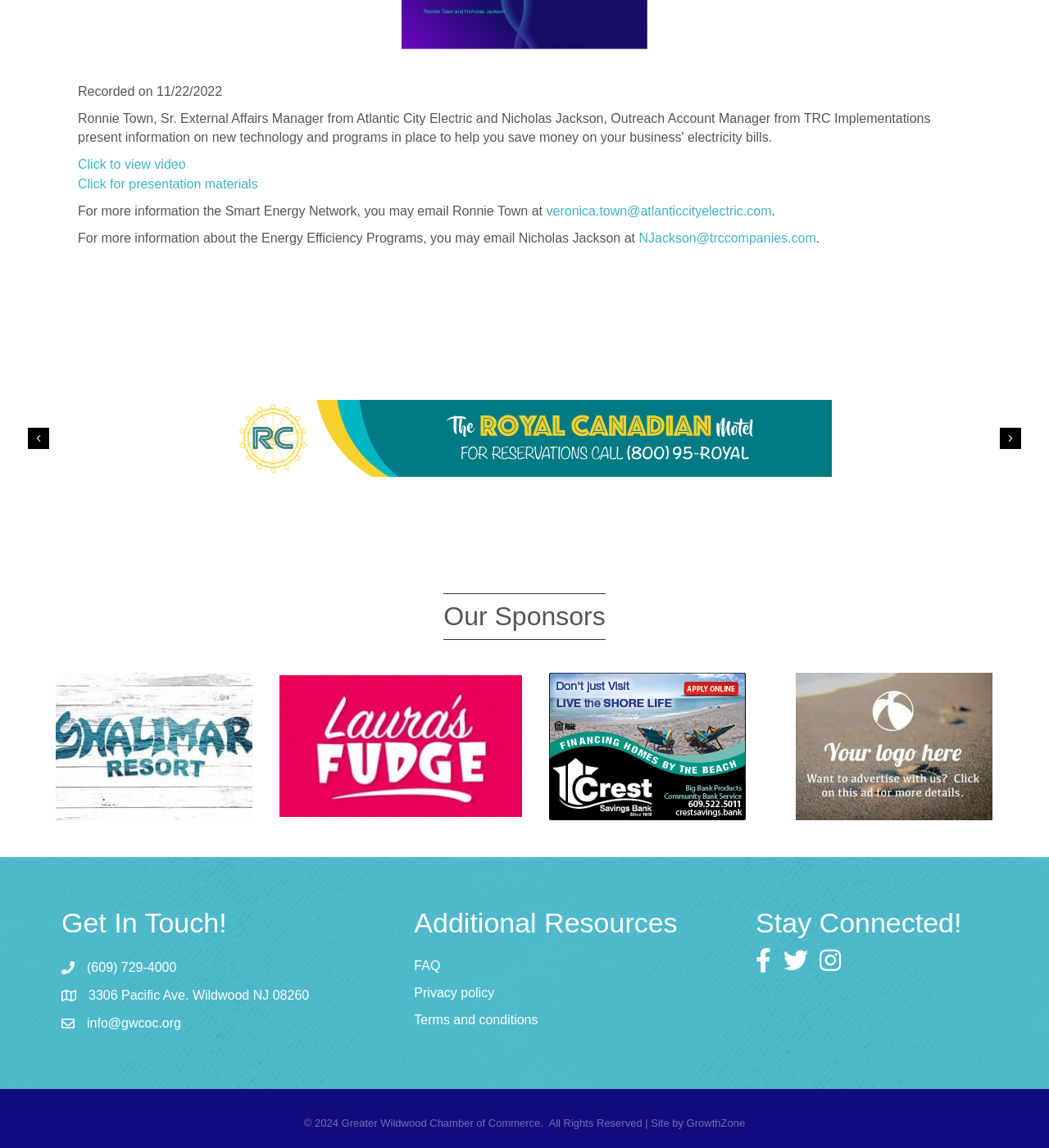Identify the coordinates of the bounding box for the element that must be clicked to accomplish the instruction: "Call (609) 729-4000".

[0.083, 0.834, 0.168, 0.851]